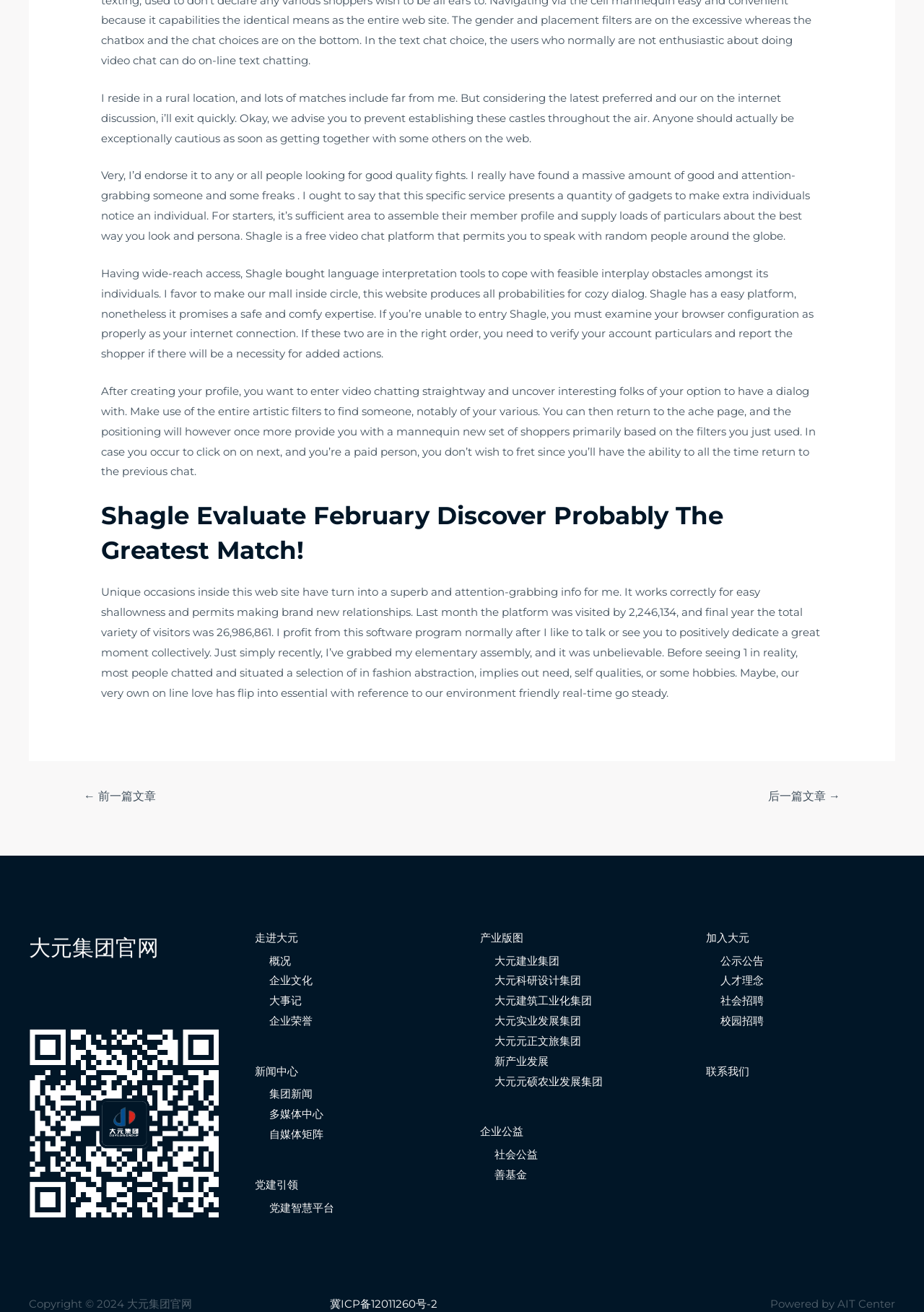Can you pinpoint the bounding box coordinates for the clickable element required for this instruction: "Click the '走进大元' link"? The coordinates should be four float numbers between 0 and 1, i.e., [left, top, right, bottom].

[0.275, 0.709, 0.322, 0.72]